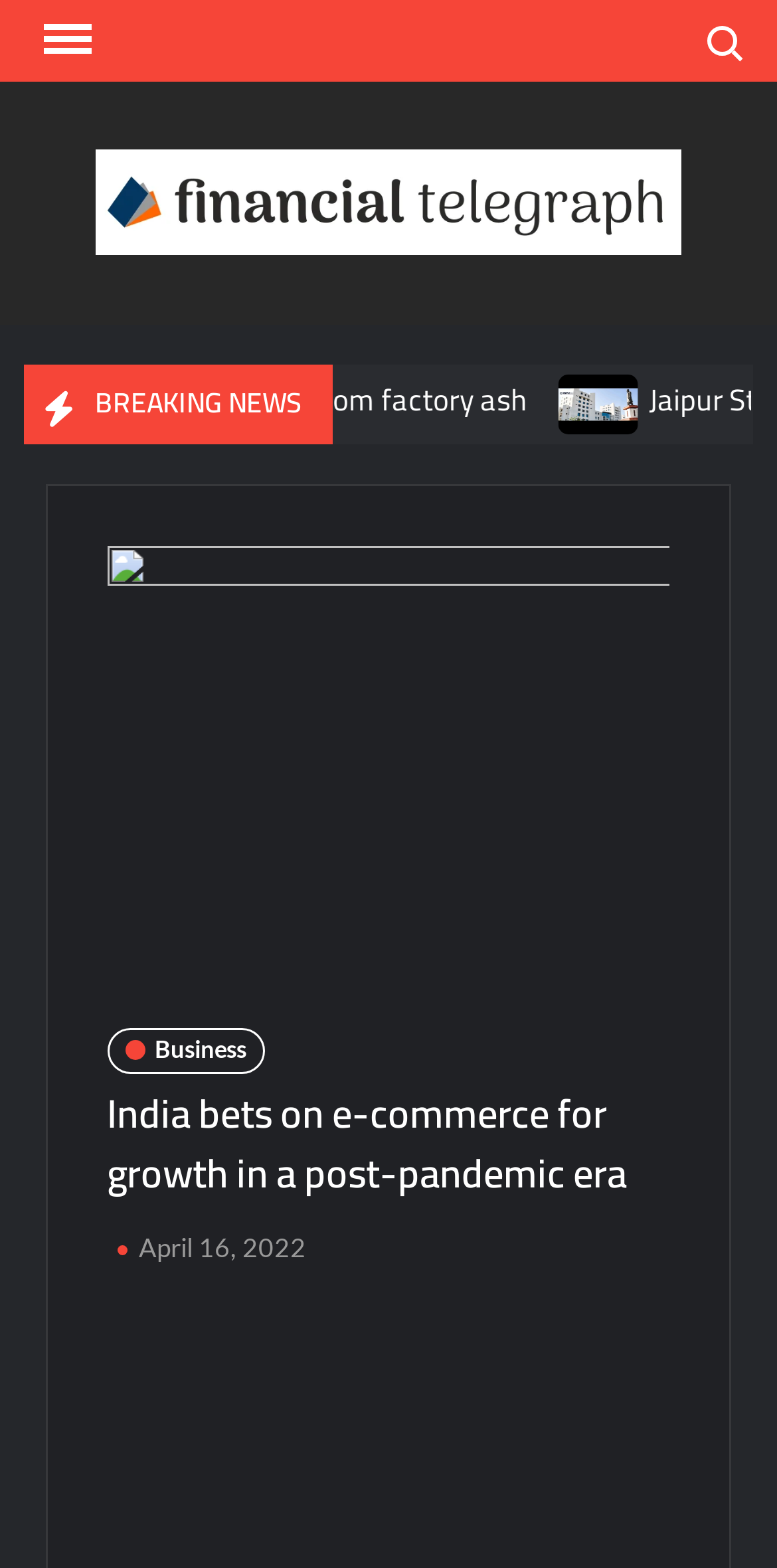What is the section of the website that displays breaking news?
Based on the image, provide your answer in one word or phrase.

BREAKING NEWS